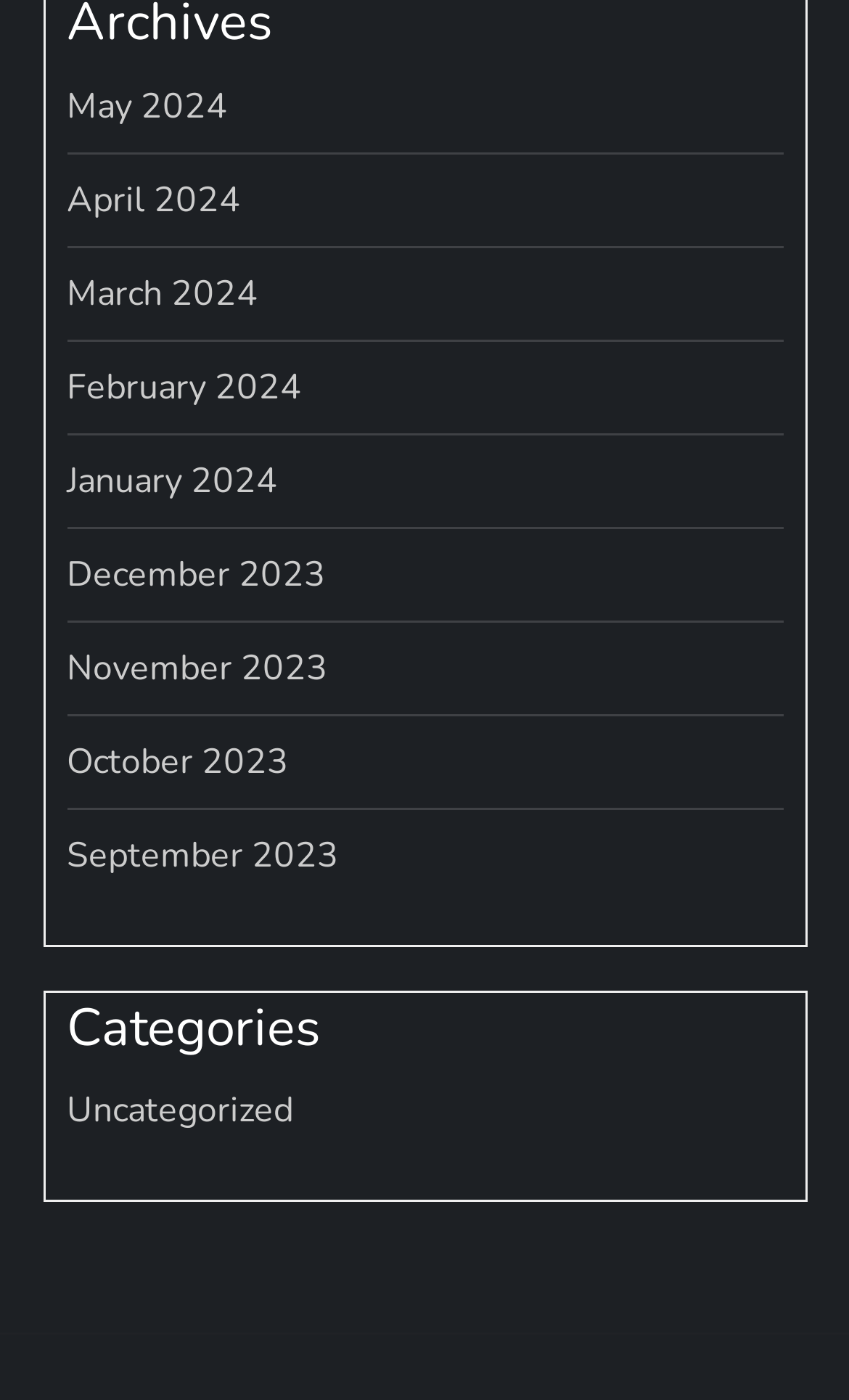Determine the bounding box coordinates for the clickable element required to fulfill the instruction: "Browse Categories". Provide the coordinates as four float numbers between 0 and 1, i.e., [left, top, right, bottom].

[0.078, 0.709, 0.922, 0.761]